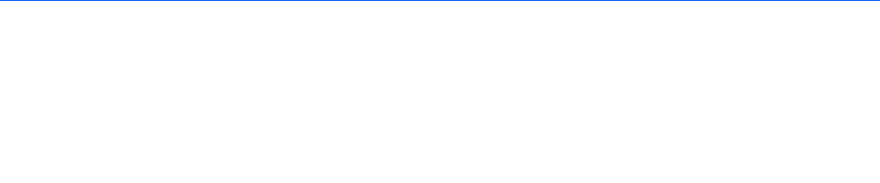Give a thorough explanation of the elements present in the image.

The image is an advertisement that appears at the bottom of an article discussing the dynamics of the neighborhood group-buying business led by JD.com. The accompanying text highlights the rising importance of this sector, particularly in light of significant investments from major internet companies and growing public interest. The ad's placement suggests it aims to capture the attention of readers engaged in the topic of emerging retail trends and innovative business strategies. The content around the ad reflects discussions on competition within the industry and the impacts on traditional vendors, embodying the evolving landscape of retail influenced by large tech firms.